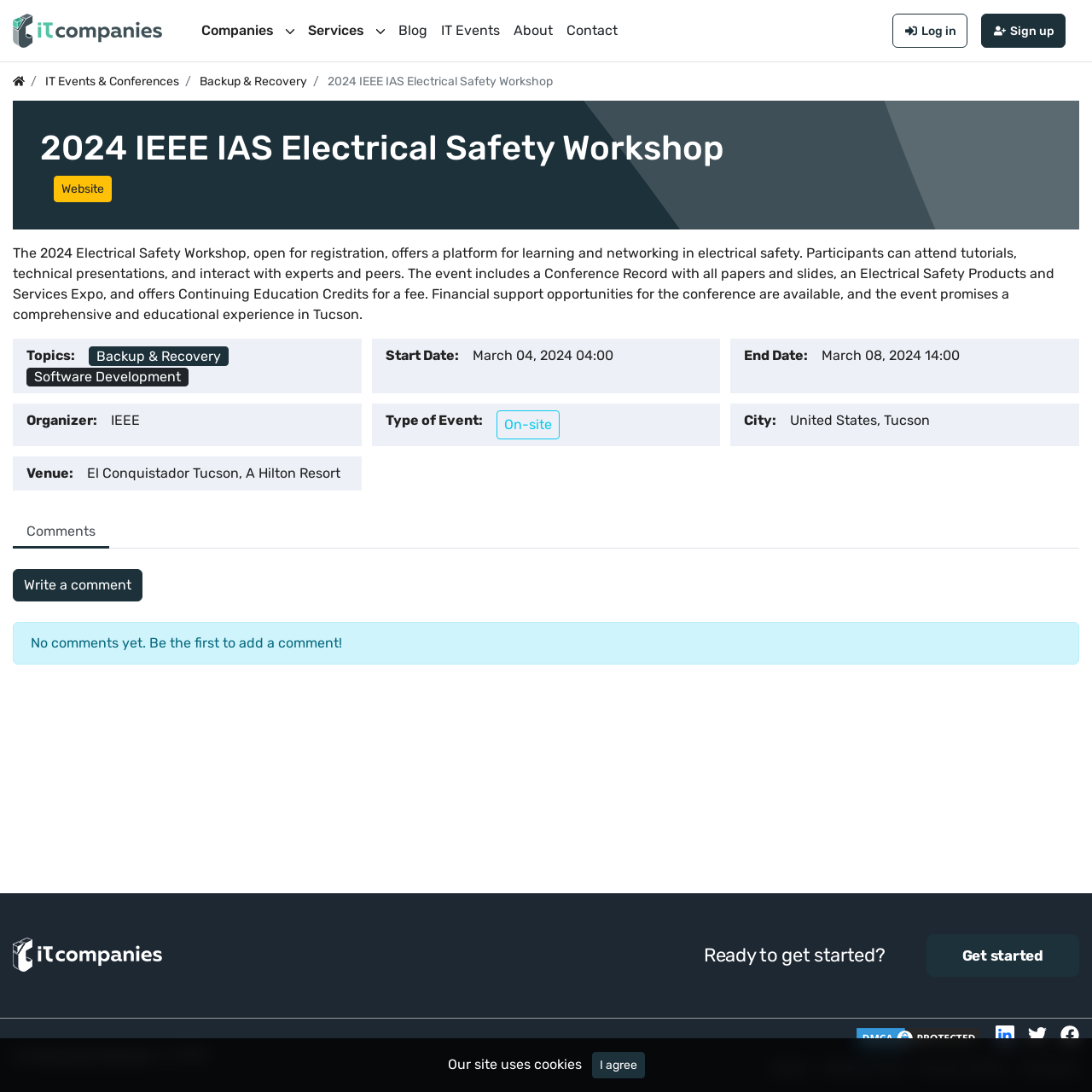What is the type of event?
Please ensure your answer is as detailed and informative as possible.

I found the answer by looking at the 'Type of Event' section of the webpage, which is located below the main heading. The type of event is specified as 'On-site'.